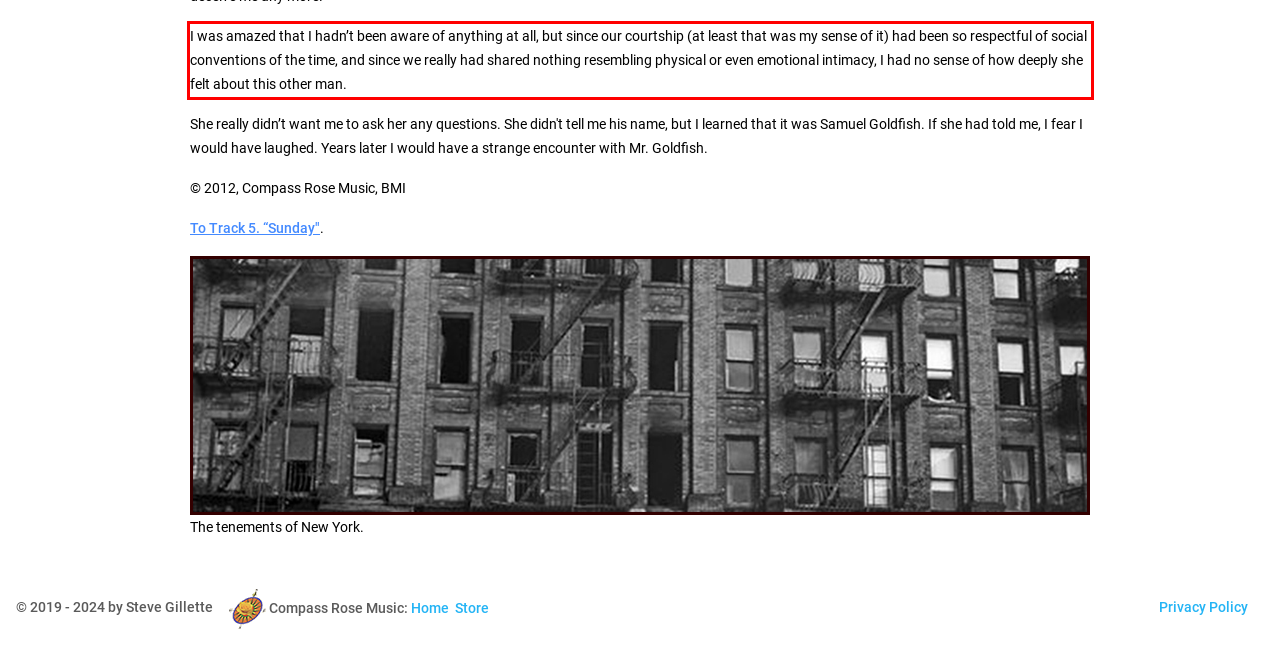View the screenshot of the webpage and identify the UI element surrounded by a red bounding box. Extract the text contained within this red bounding box.

I was amazed that I hadn’t been aware of anything at all, but since our courtship (at least that was my sense of it) had been so respectful of social conventions of the time, and since we really had shared nothing resembling physical or even emotional intimacy, I had no sense of how deeply she felt about this other man.